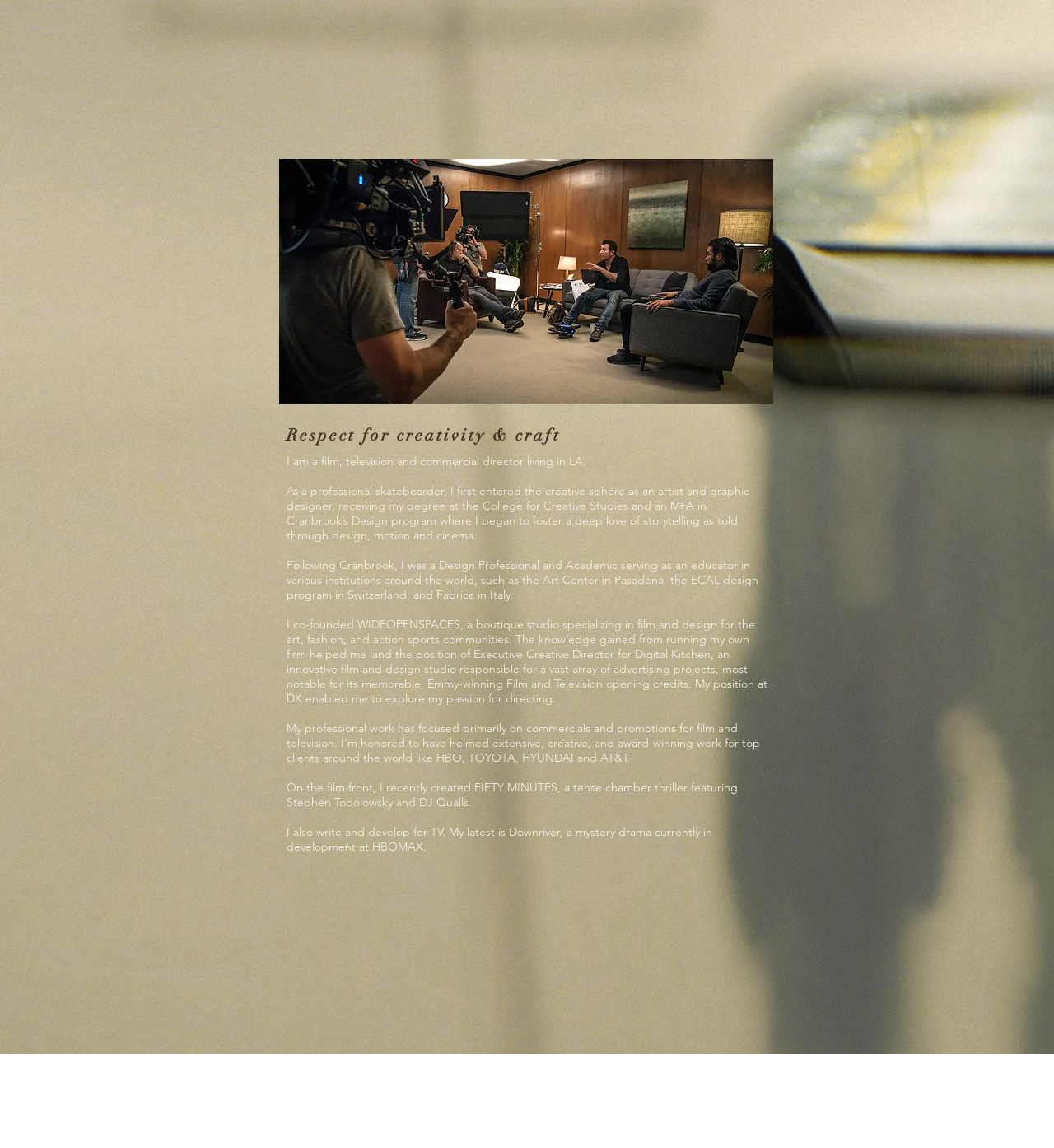Illustrate the webpage thoroughly, mentioning all important details.

The webpage is the official home of Director Paul Schneider, showcasing his bio and professional background. At the top, there are two headings, "DIRECTOR •" and "WRITER", positioned side by side, indicating his dual roles. Below these headings, there is a prominent image of Paul Schneider directing Fifty Minutes, taking up a significant portion of the page.

To the right of the image, there is a section of text that provides an overview of Paul Schneider's approach to creativity and craft, followed by a brief introduction to his background as a film, television, and commercial director living in LA. The text then delves into his past experiences as a professional skateboarder, artist, and graphic designer, and how he transitioned into storytelling through design, motion, and cinema.

Further down, the text describes his academic and professional background, including his roles as a design professional and educator, as well as his experience co-founding a boutique studio specializing in film and design. The text also highlights his position as Executive Creative Director for Digital Kitchen, where he explored his passion for directing.

The webpage also showcases Paul Schneider's film and television projects, including Fifty Minutes, a tense chamber thriller, and Downriver, a mystery drama currently in development at HBOMAX. Overall, the webpage provides a comprehensive overview of Paul Schneider's professional background, skills, and accomplishments as a director and writer.